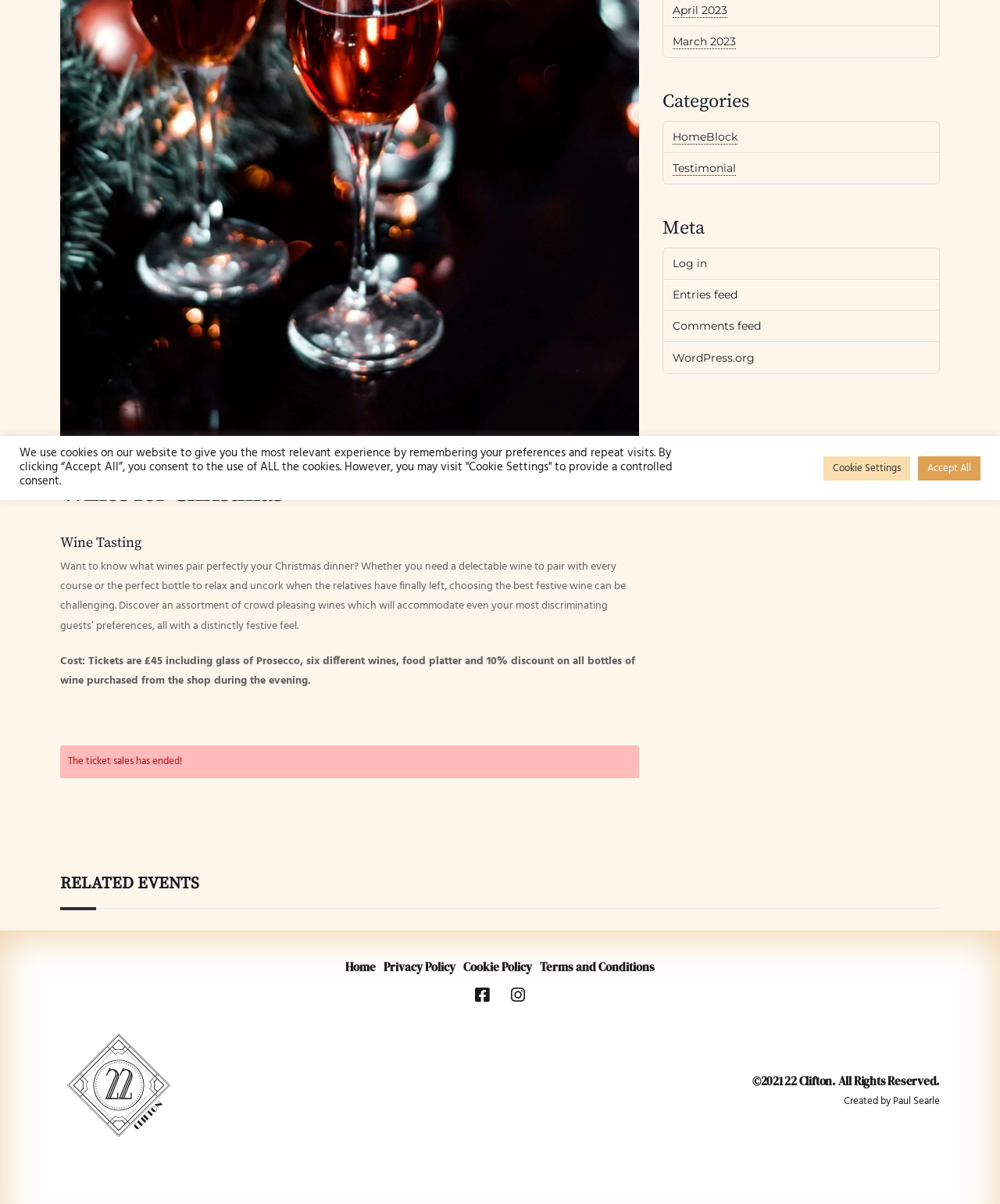Bounding box coordinates are specified in the format (top-left x, top-left y, bottom-right x, bottom-right y). All values are floating point numbers bounded between 0 and 1. Please provide the bounding box coordinate of the region this sentence describes: Terms and Conditions

[0.54, 0.793, 0.655, 0.813]